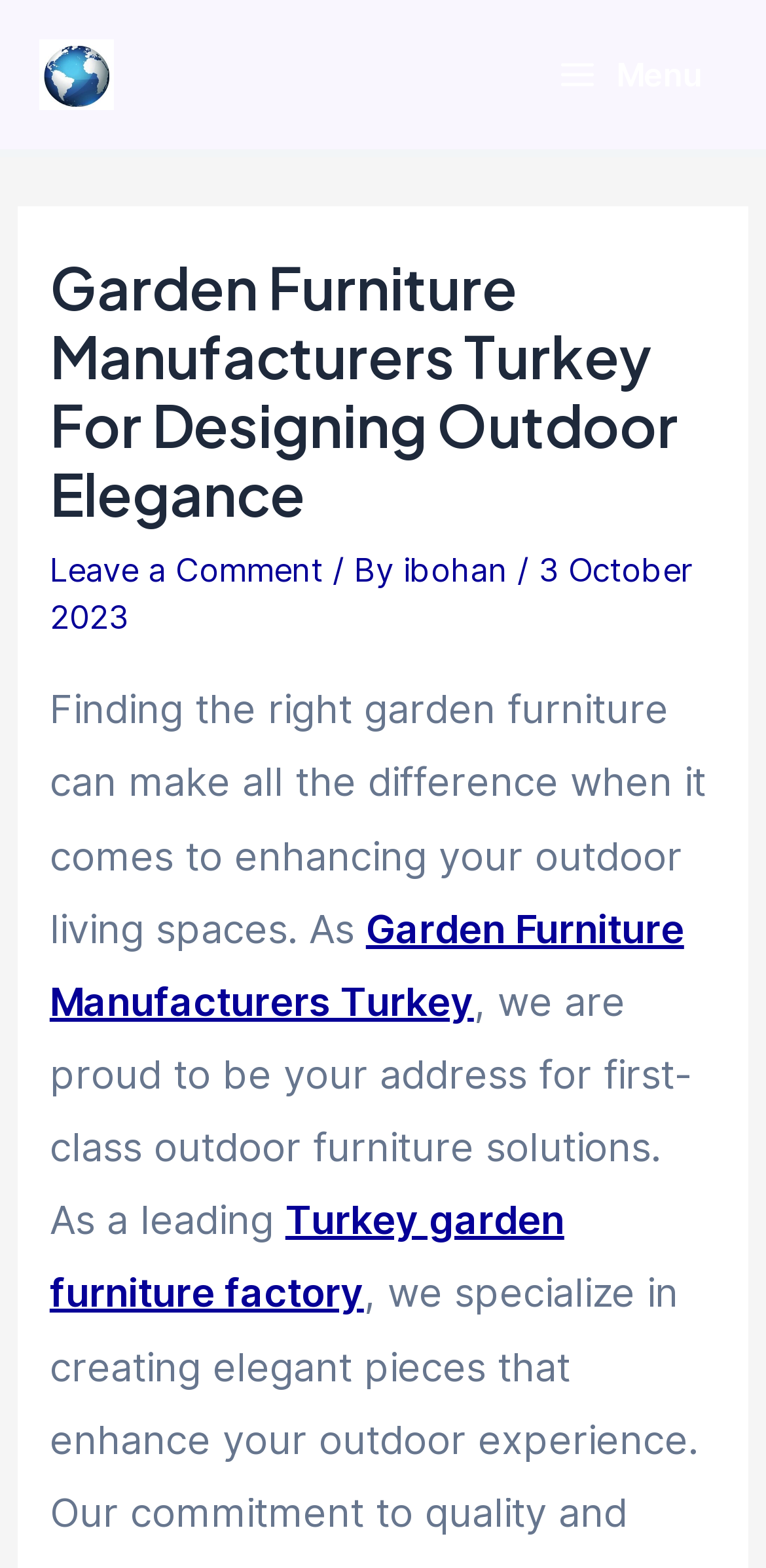What is the date of the article?
Give a detailed response to the question by analyzing the screenshot.

The date of the article can be found below the heading, which is '3 October 2023'.